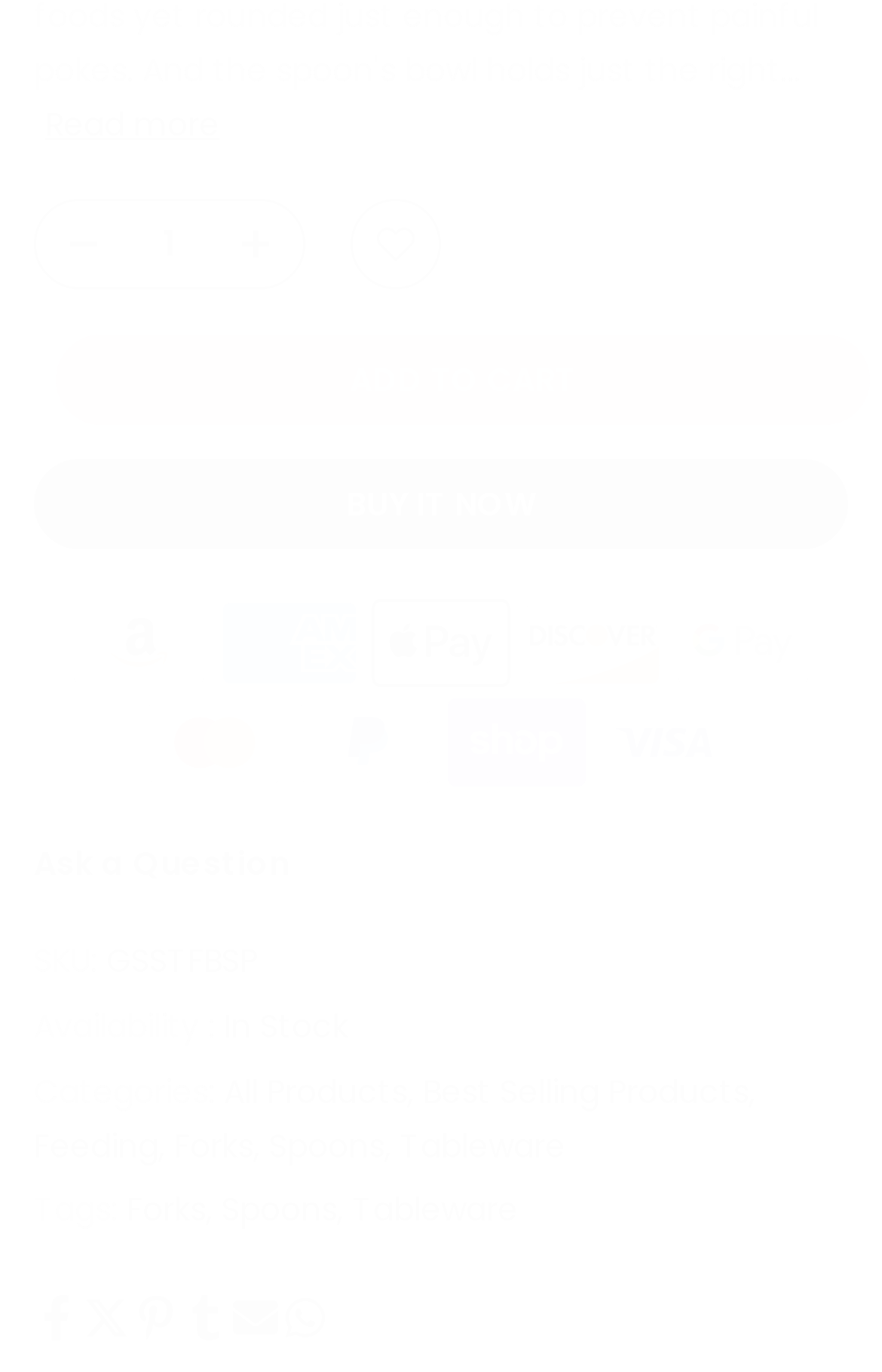Highlight the bounding box coordinates of the element you need to click to perform the following instruction: "Select the quantity."

[0.147, 0.146, 0.237, 0.208]